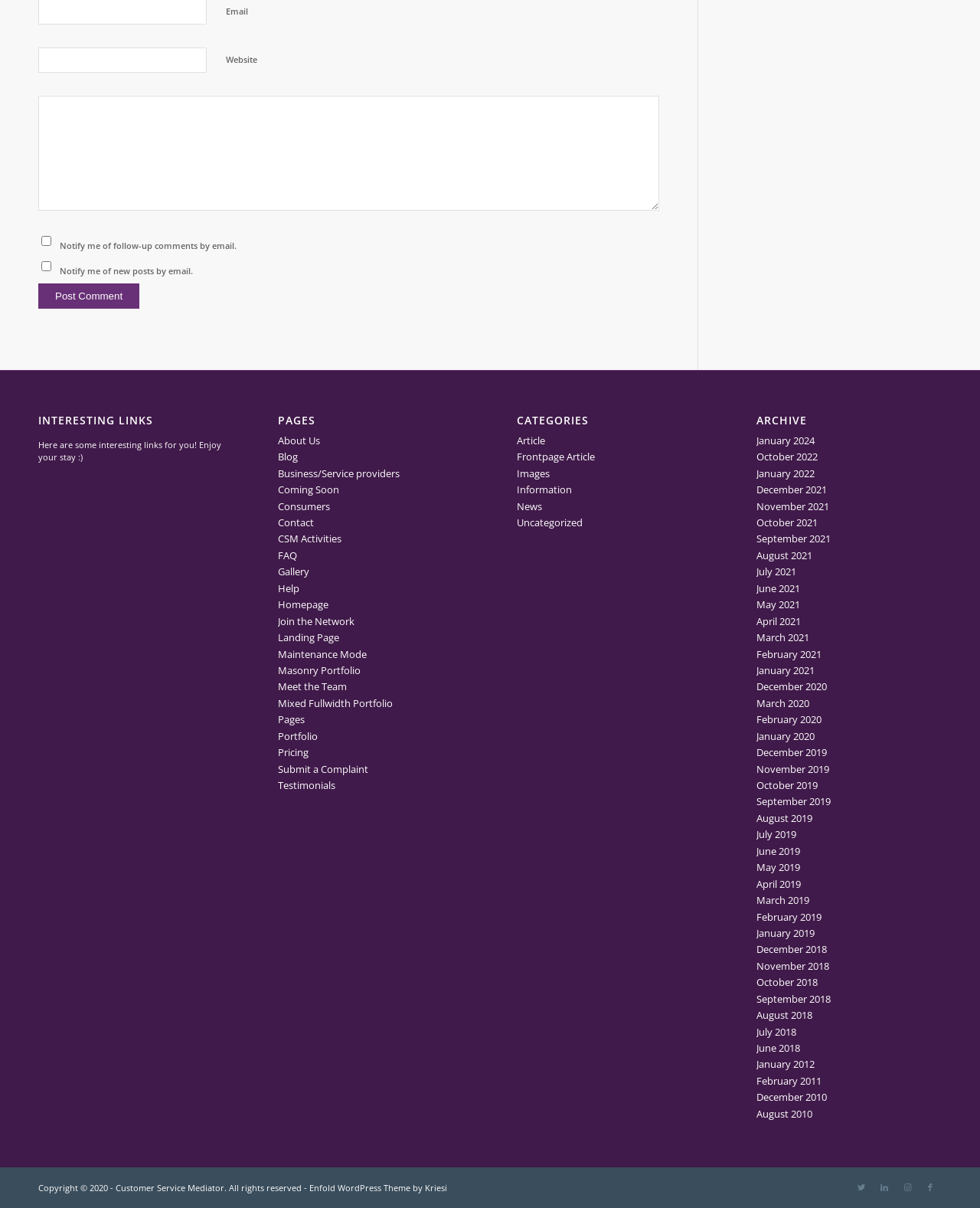Please determine the bounding box coordinates for the element that should be clicked to follow these instructions: "Go to About Us page".

[0.283, 0.359, 0.326, 0.37]